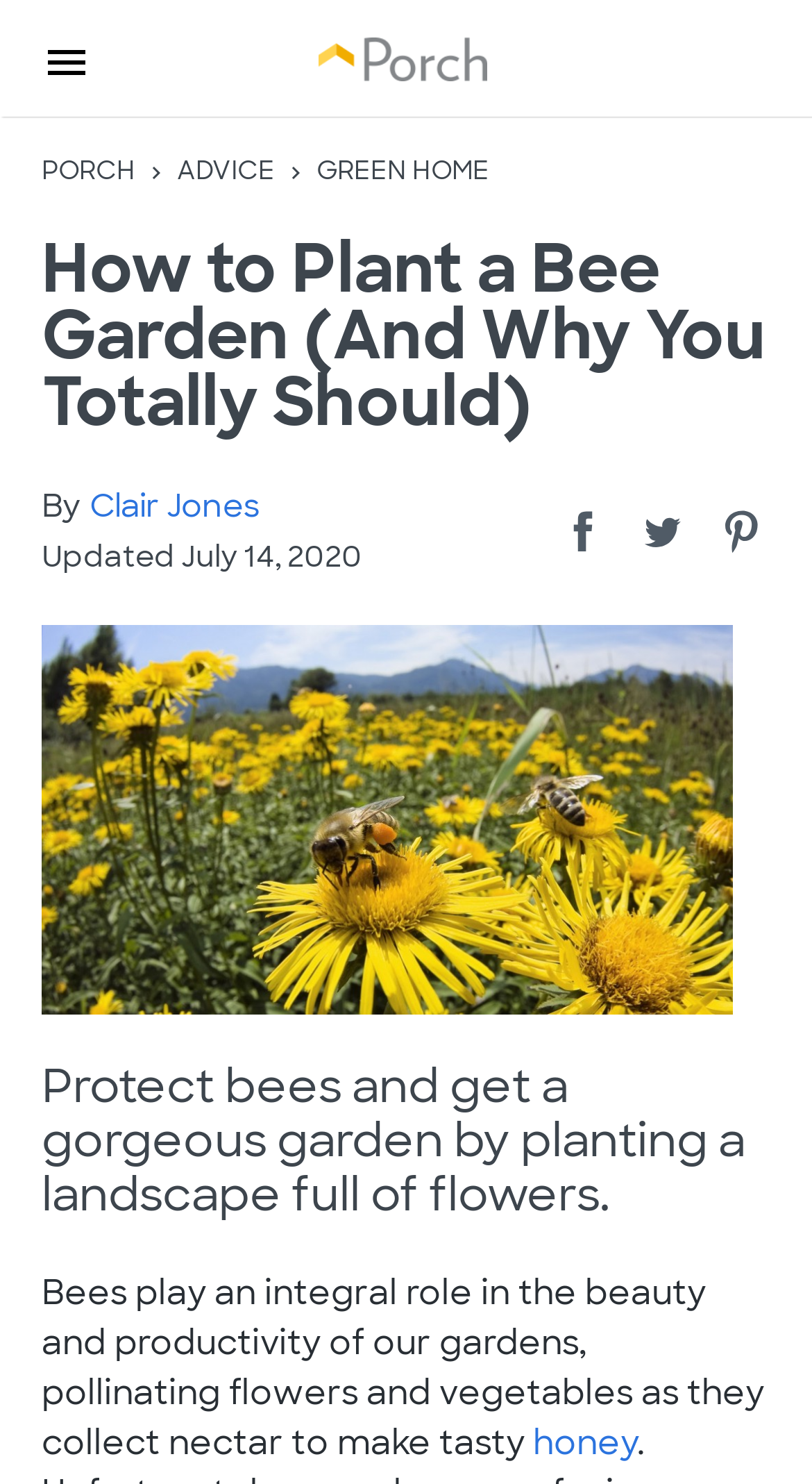Please specify the bounding box coordinates of the area that should be clicked to accomplish the following instruction: "Go to the ADVICE page". The coordinates should consist of four float numbers between 0 and 1, i.e., [left, top, right, bottom].

[0.218, 0.104, 0.338, 0.126]